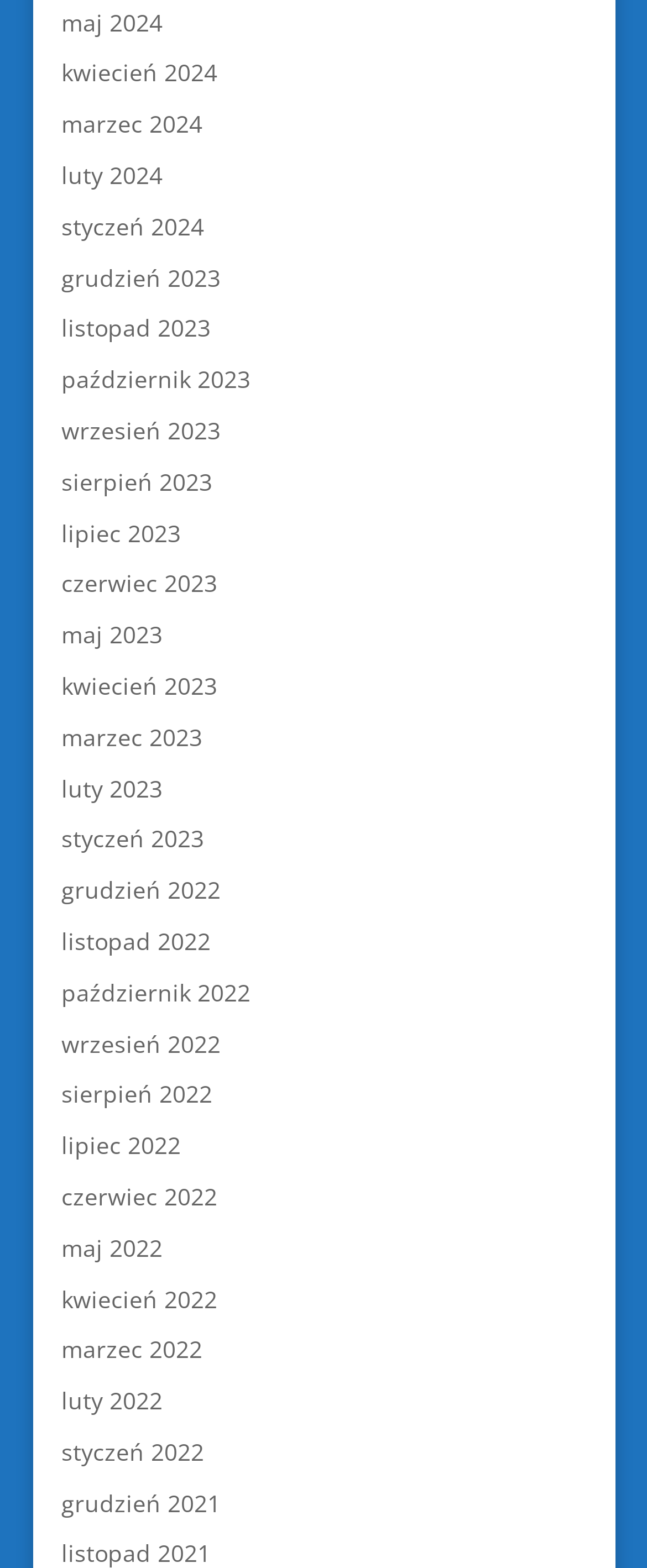Using a single word or phrase, answer the following question: 
How many months are listed on the webpage?

24